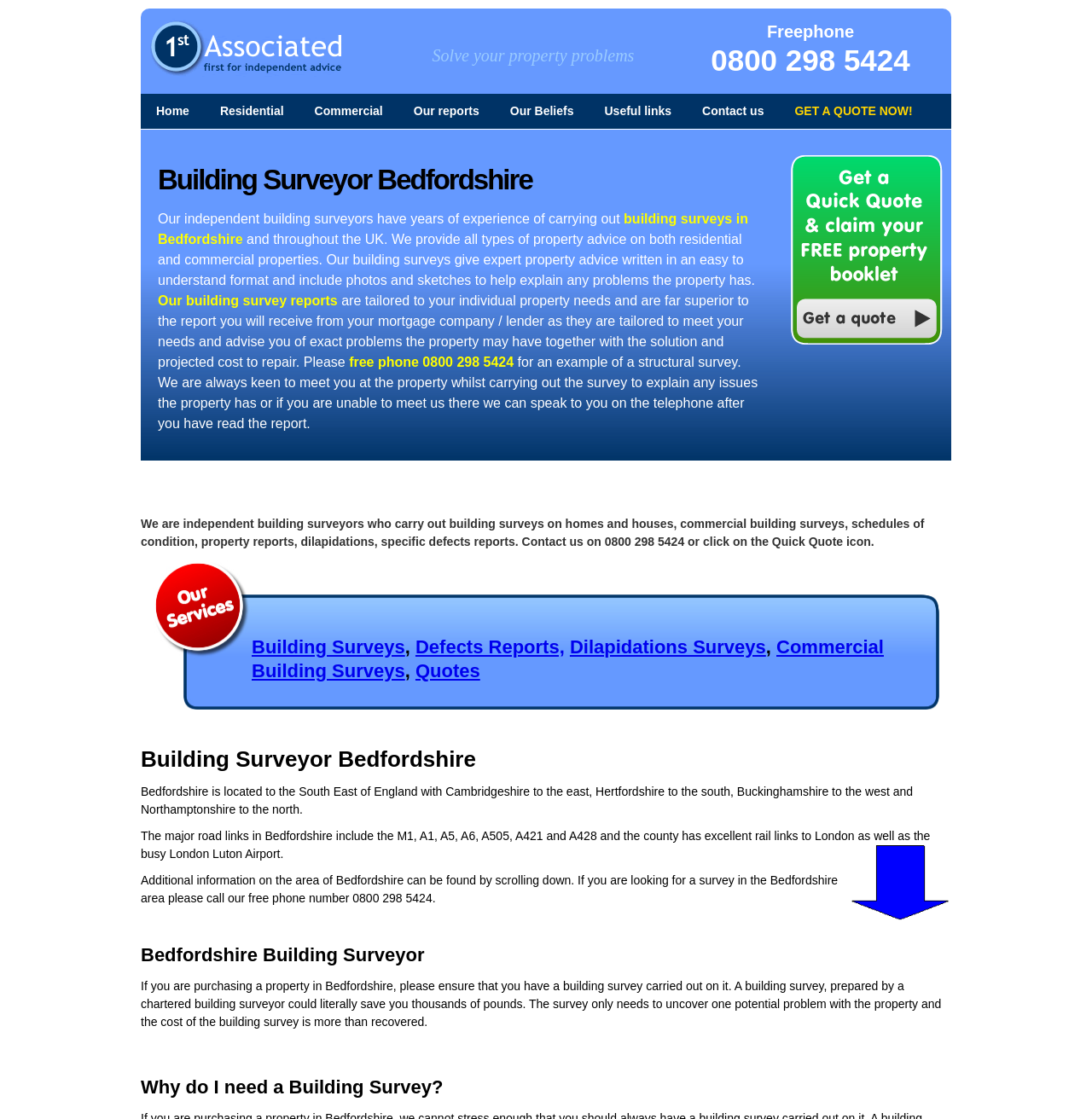Pinpoint the bounding box coordinates of the clickable area needed to execute the instruction: "Click the 'Home' link". The coordinates should be specified as four float numbers between 0 and 1, i.e., [left, top, right, bottom].

[0.129, 0.084, 0.187, 0.115]